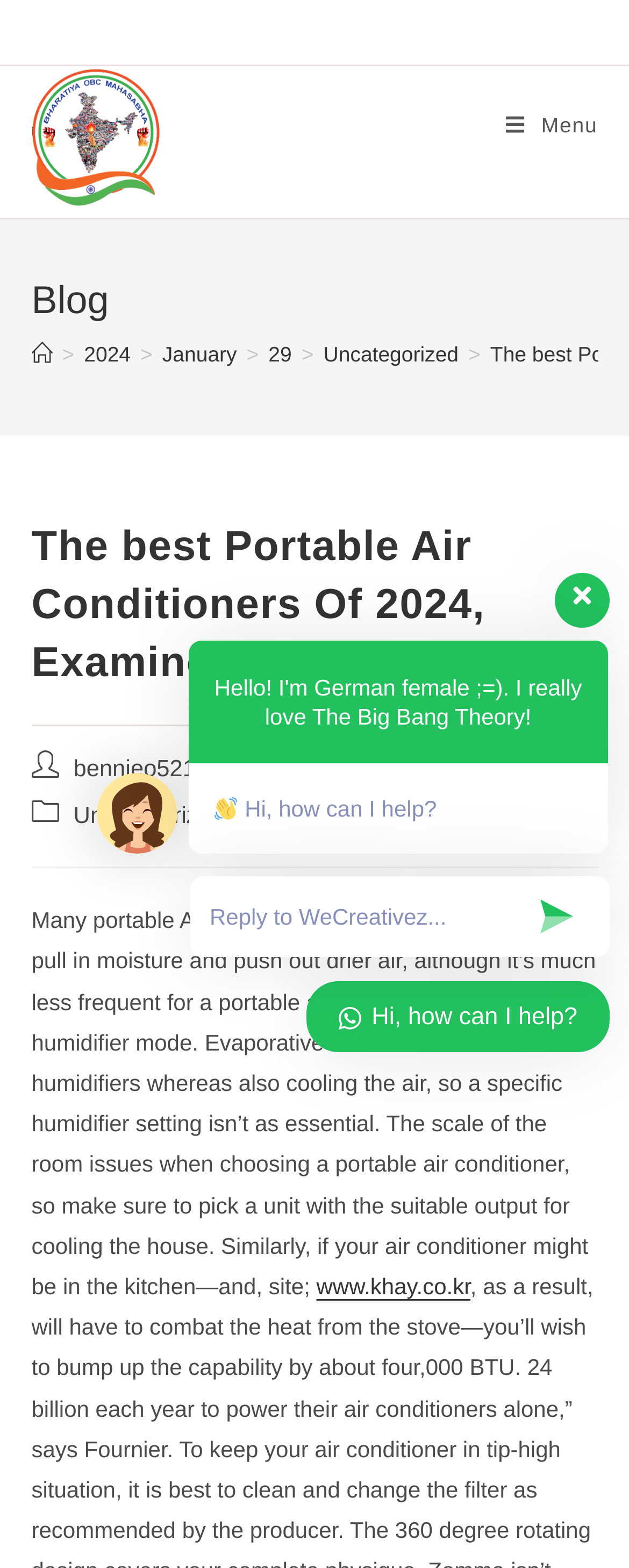Please locate the bounding box coordinates of the element that needs to be clicked to achieve the following instruction: "Click on the 'Mobile Menu' link". The coordinates should be four float numbers between 0 and 1, i.e., [left, top, right, bottom].

[0.804, 0.072, 0.95, 0.087]